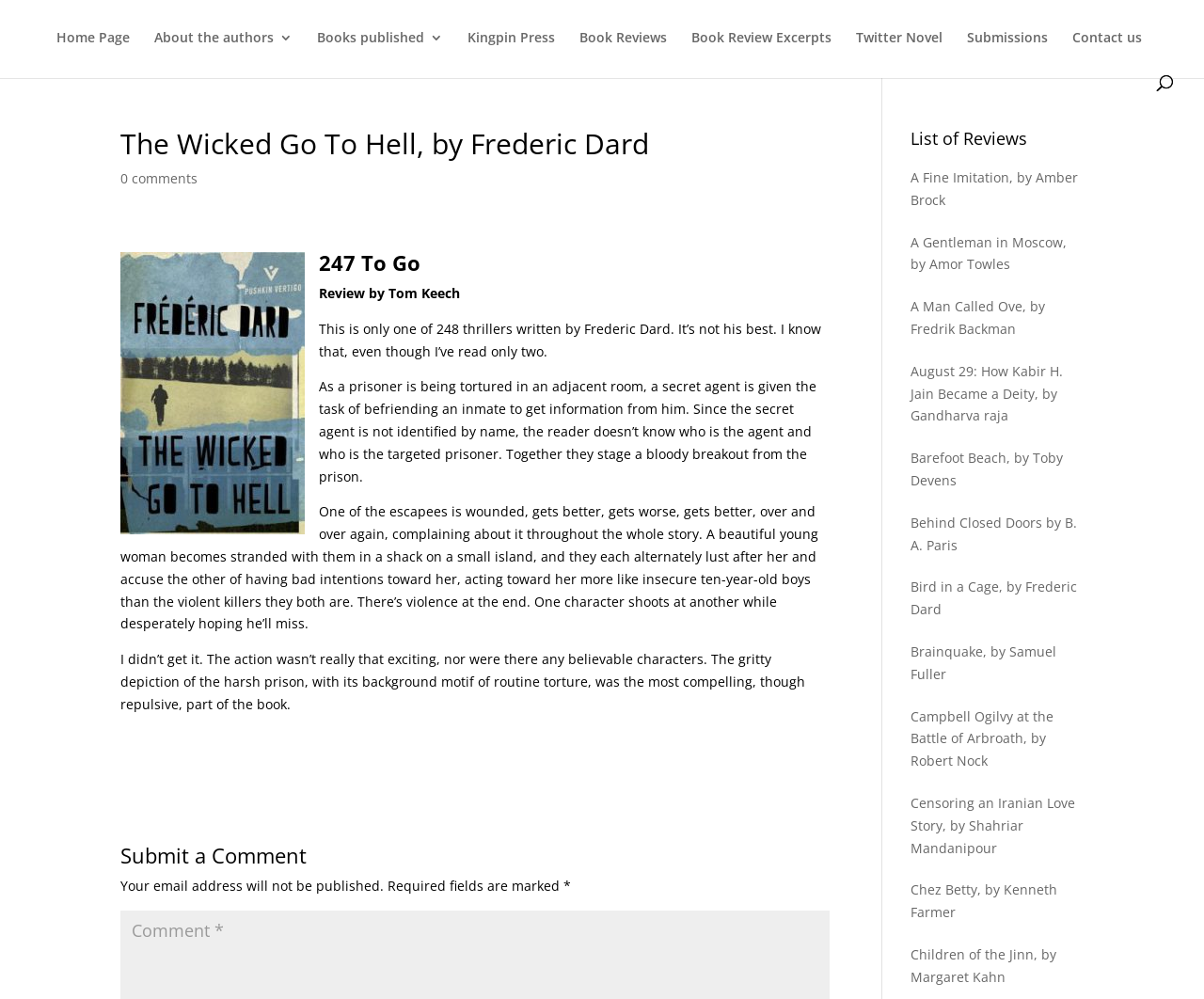What is the name of the reviewer?
Answer the question with a thorough and detailed explanation.

I found the static text element with the text 'Review by Tom Keech' which indicates that Tom Keech is the reviewer.